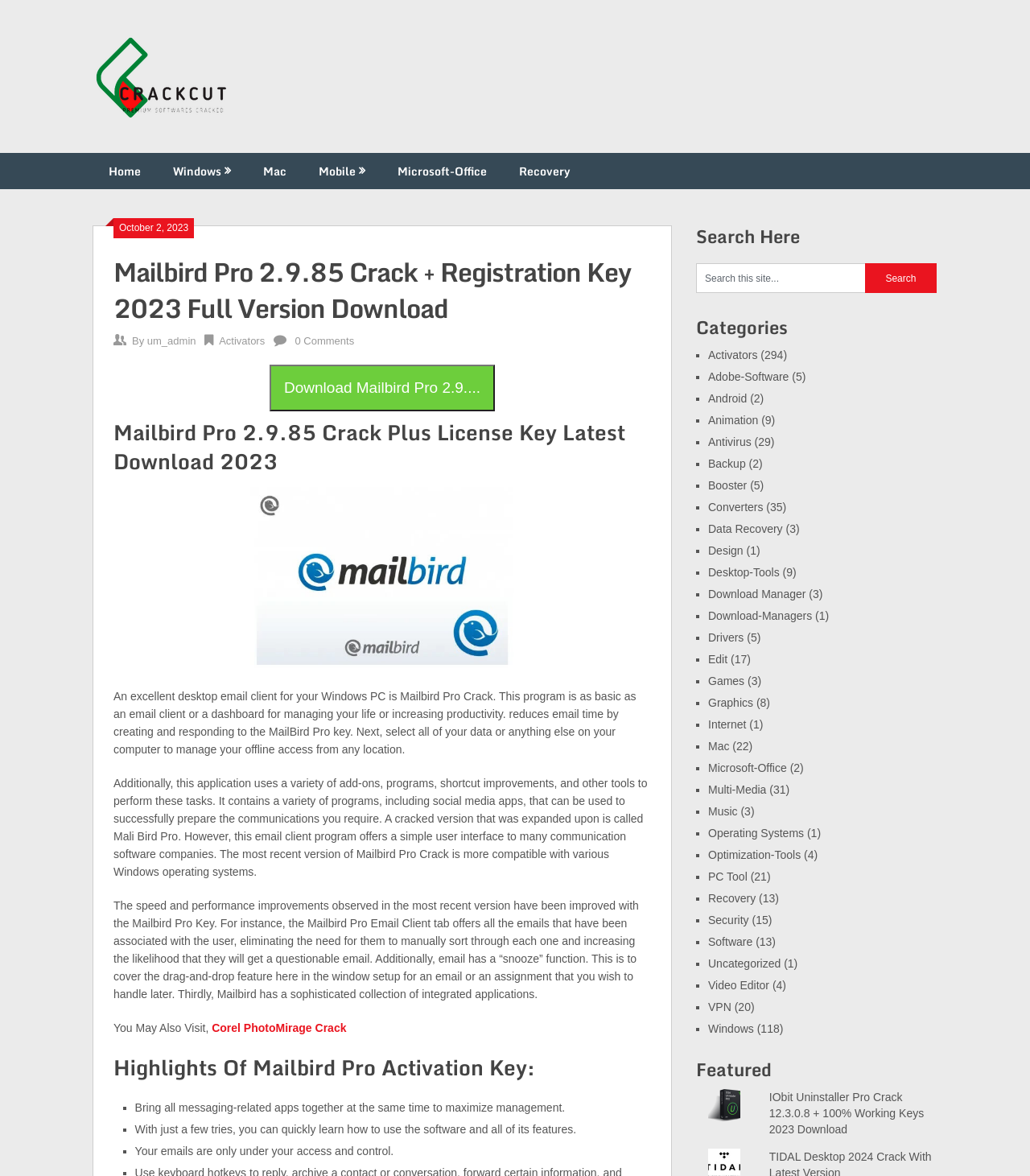Based on the image, please respond to the question with as much detail as possible:
What type of apps can be integrated with Mailbird Pro?

According to the text content on the page, Mailbird Pro can integrate with various apps, including social media apps, to enhance its functionality.